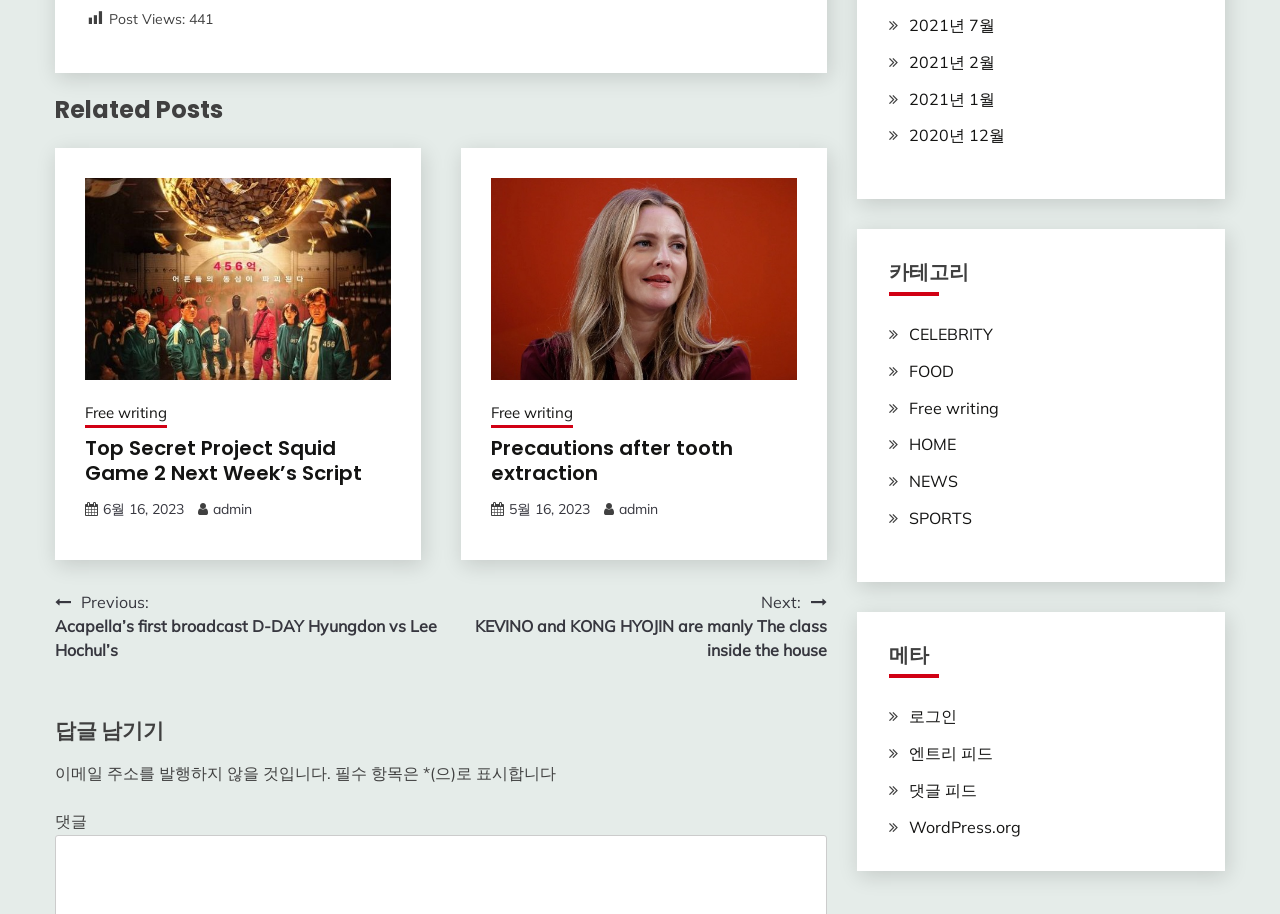Find the bounding box coordinates for the area you need to click to carry out the instruction: "Check the post date". The coordinates should be four float numbers between 0 and 1, indicated as [left, top, right, bottom].

[0.08, 0.547, 0.144, 0.567]